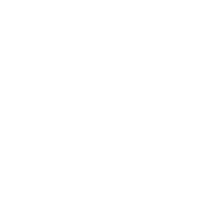Provide a comprehensive description of the image.

The image features a stylized depiction of a traditional wooden stick candy, likely a sugar cane product known as "نبات چوبی شکر قهوه ای نیشکر." This item often embodies a rich culinary heritage, celebrated for its natural sweetness and simplicity. It is typically linked with organic and health-conscious food offerings, appealing to those interested in traditional sweets without artificial additives. Accompanying the image, the product is part of a broader collection, highlighting the diversity and wholesome qualities of organic foods available for purchase.